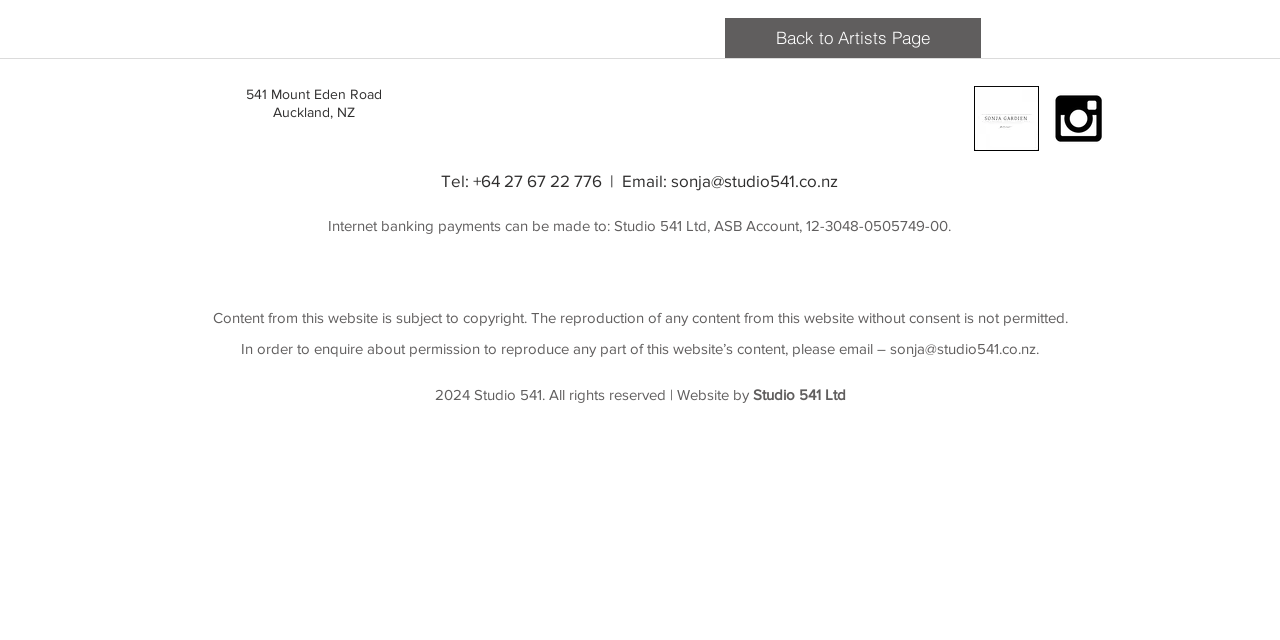Find the coordinates for the bounding box of the element with this description: "Back to Artists Page".

[0.566, 0.028, 0.766, 0.091]